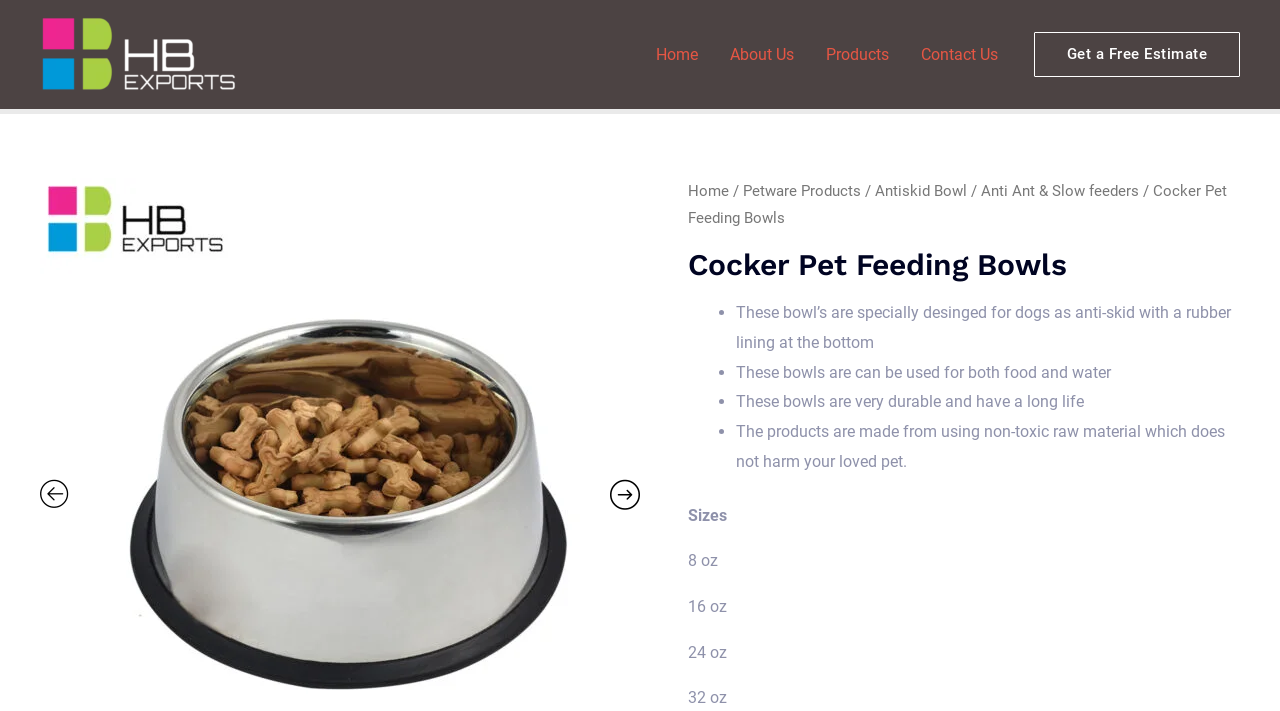Based on the image, please respond to the question with as much detail as possible:
What is the purpose of the bowls described on this webpage?

Based on the webpage content, the bowls are specially designed for dogs as anti-skid with a rubber lining at the bottom, and can be used for both food and water, indicating that the purpose of the bowls is for dogs.